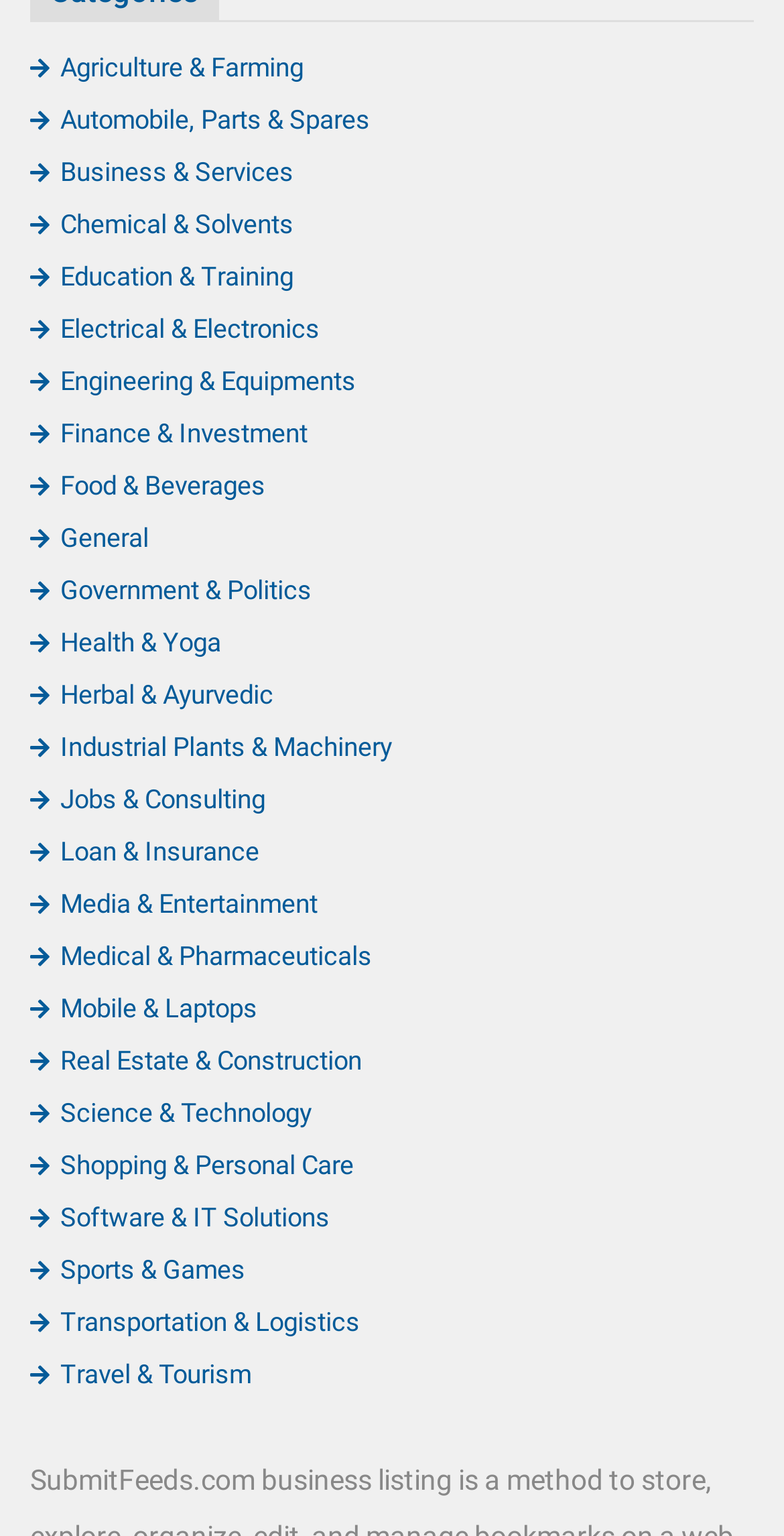Specify the bounding box coordinates of the region I need to click to perform the following instruction: "Click the 'Previous' button". The coordinates must be four float numbers in the range of 0 to 1, i.e., [left, top, right, bottom].

None